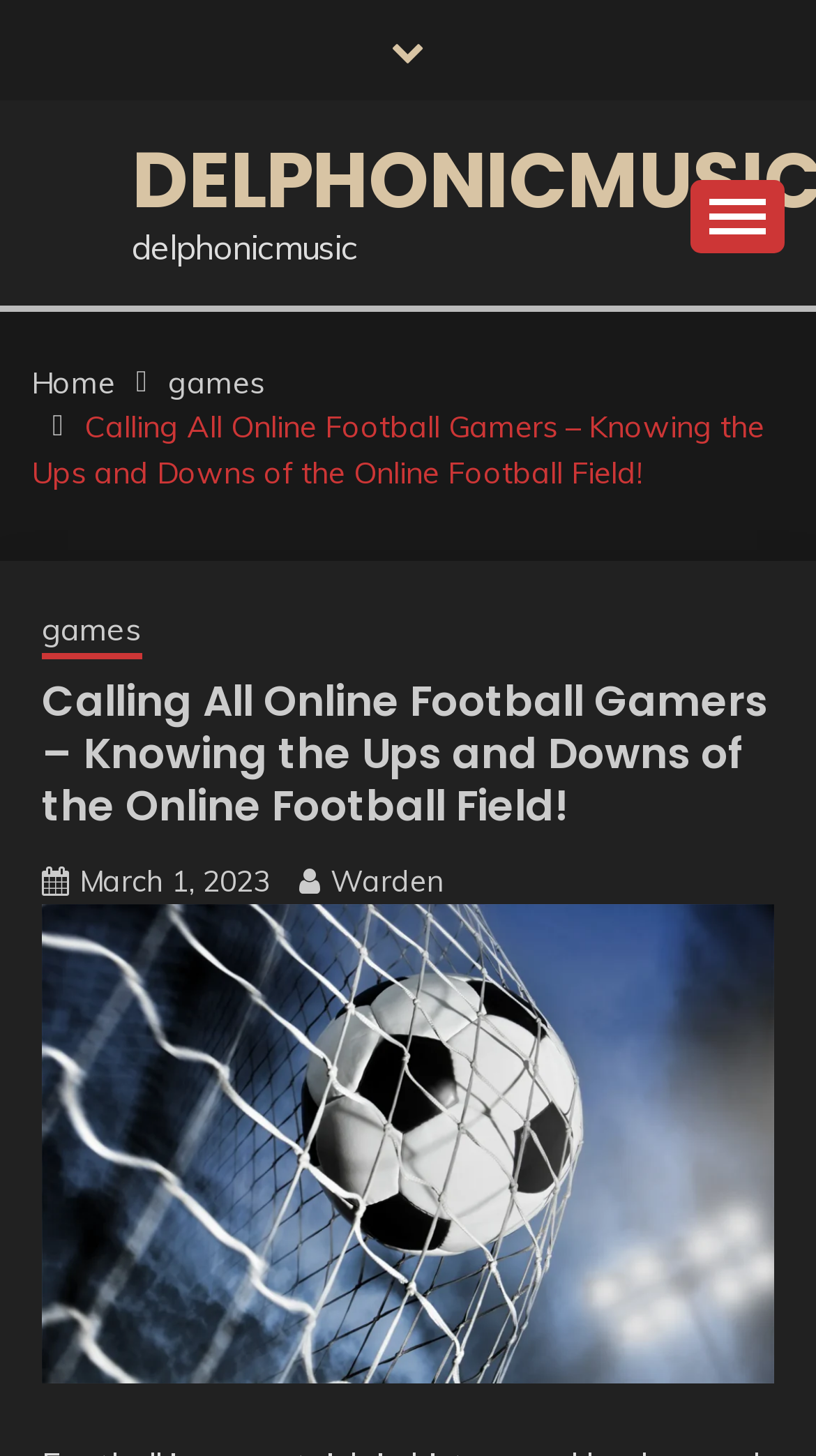Please find the bounding box coordinates of the clickable region needed to complete the following instruction: "Expand the primary menu". The bounding box coordinates must consist of four float numbers between 0 and 1, i.e., [left, top, right, bottom].

[0.846, 0.123, 0.962, 0.174]